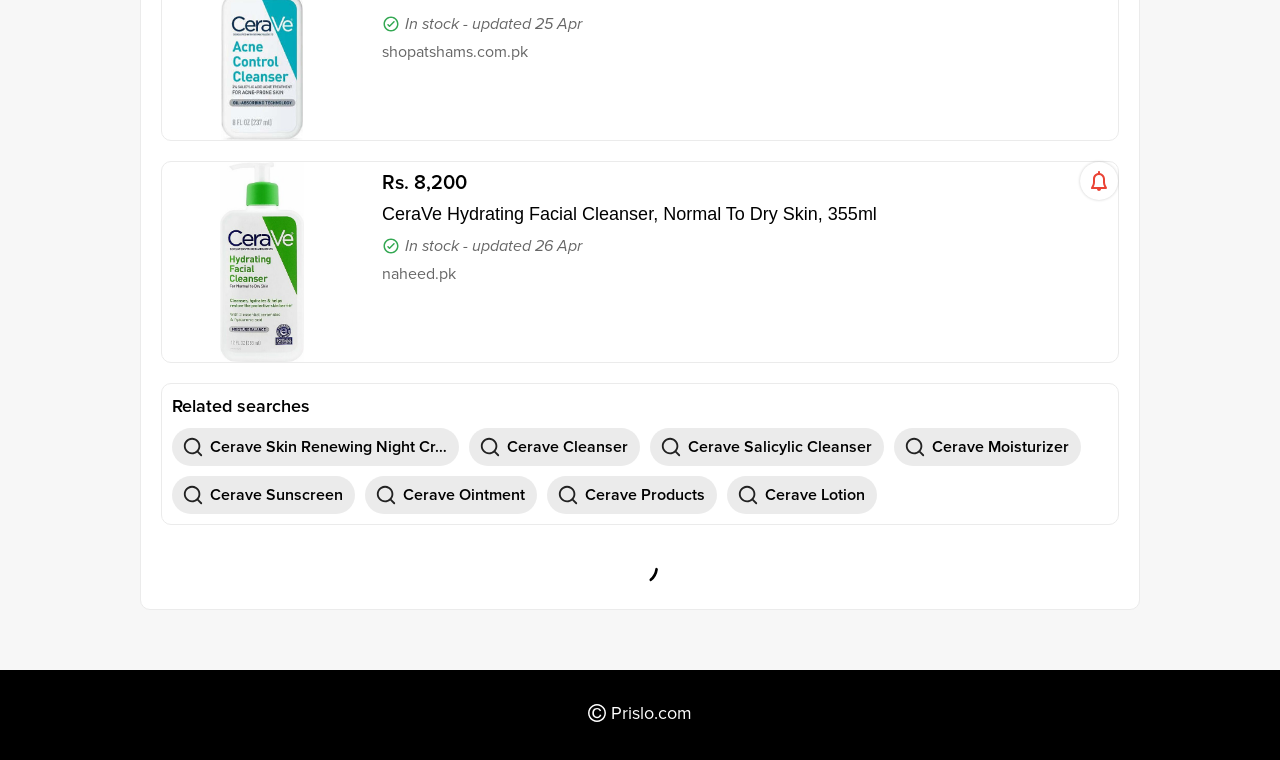Answer the following query concisely with a single word or phrase:
What is the price of CeraVe Hydrating Facial Cleanser?

Rs. 8,200